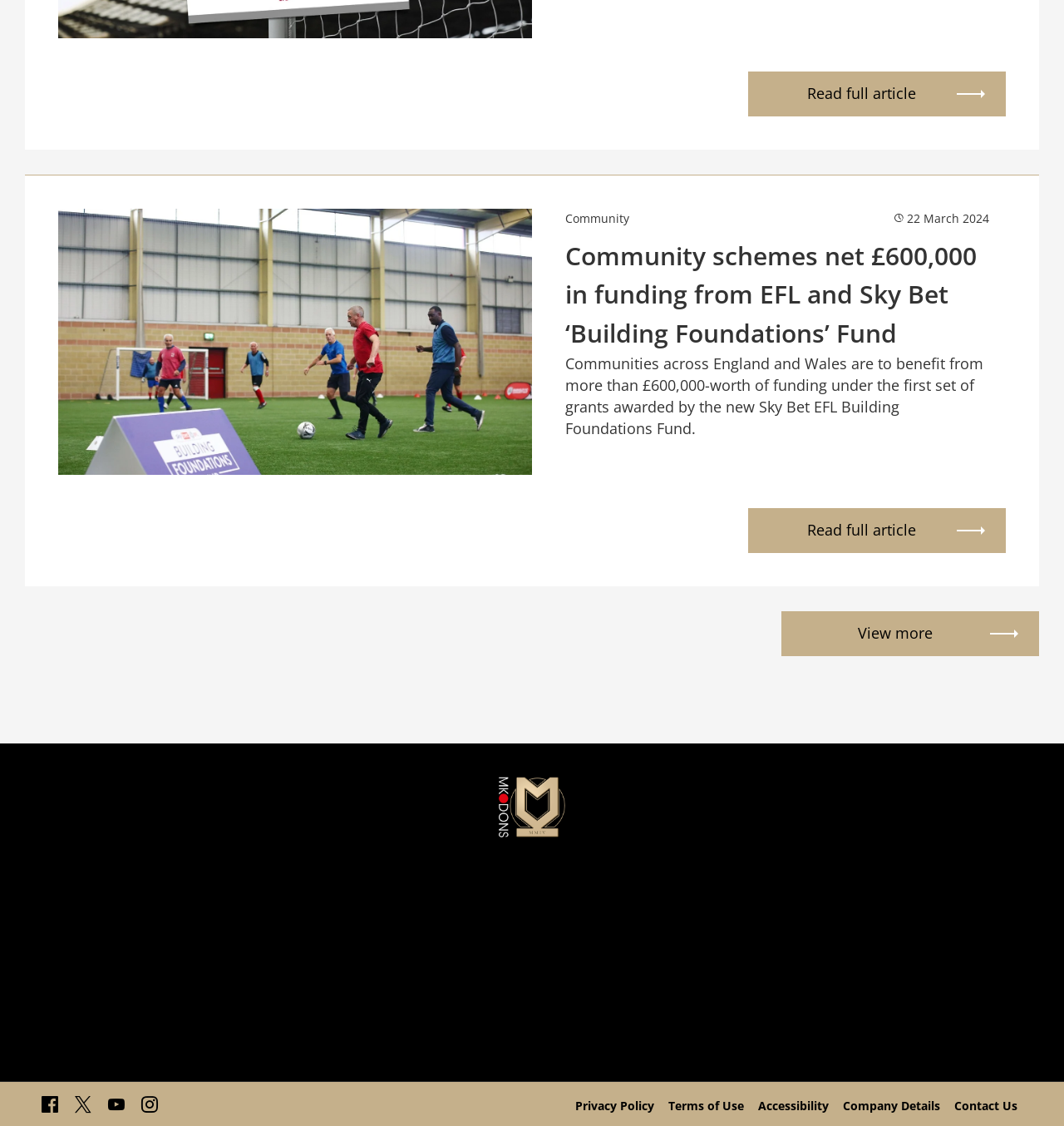What social media platforms are linked?
Please provide a comprehensive answer based on the details in the screenshot.

The social media platforms linked are Facebook, YouTube, and Instagram, which are represented by their respective icons in the footer section of the webpage.